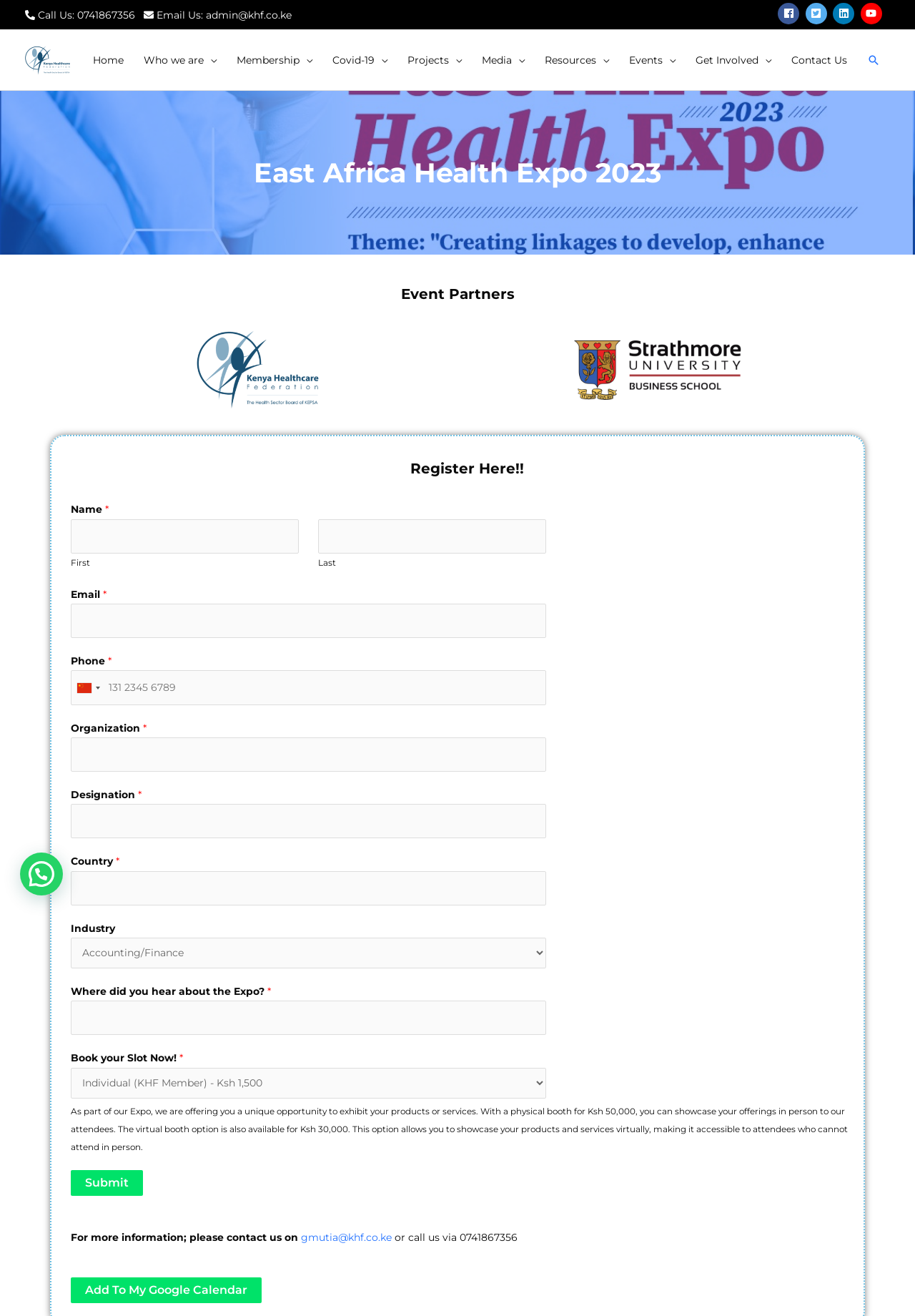Please specify the bounding box coordinates of the clickable region to carry out the following instruction: "Click the 'Add To My Google Calendar' link". The coordinates should be four float numbers between 0 and 1, in the format [left, top, right, bottom].

[0.077, 0.97, 0.286, 0.99]